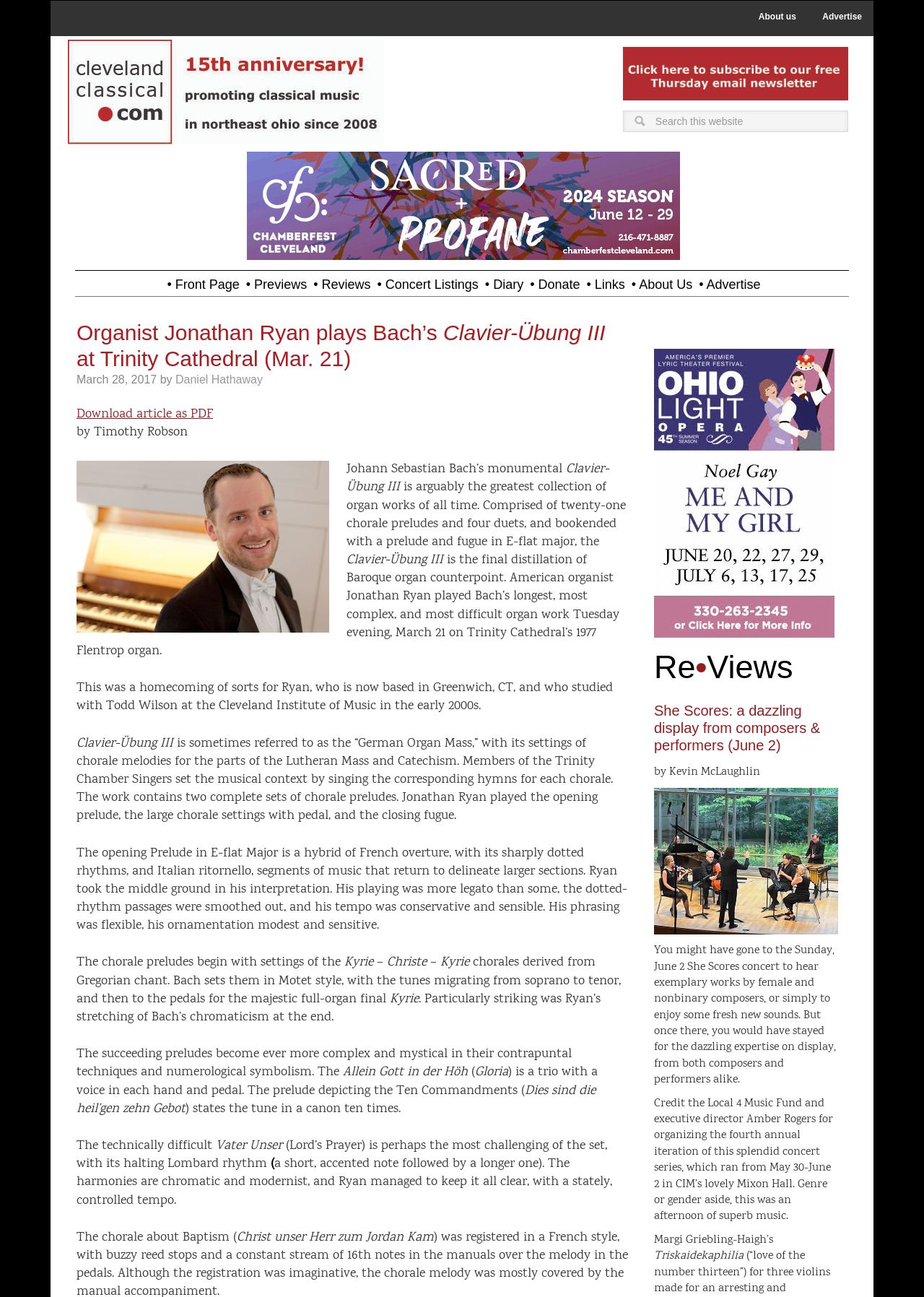Answer the question in a single word or phrase:
What is the name of the concert series mentioned in the article?

She Scores